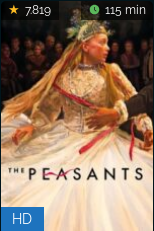Using the information in the image, could you please answer the following question in detail:
What is the runtime of the film?

The runtime of the film is displayed below the rating, which is 115 minutes, indicating a feature-length film.